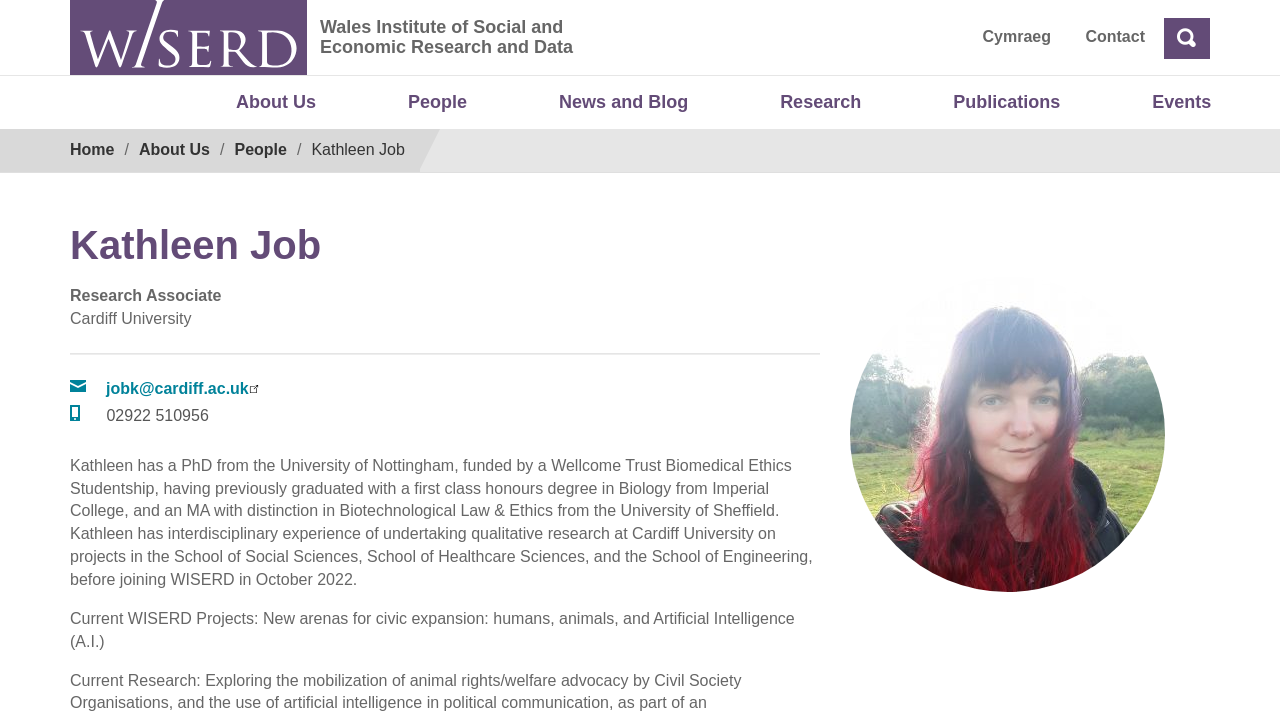Given the content of the image, can you provide a detailed answer to the question?
What is the name of the university Kathleen Job is affiliated with?

I found the answer by looking at the static text element 'Cardiff University' which is located below the heading 'Kathleen Job' and above the separator element.